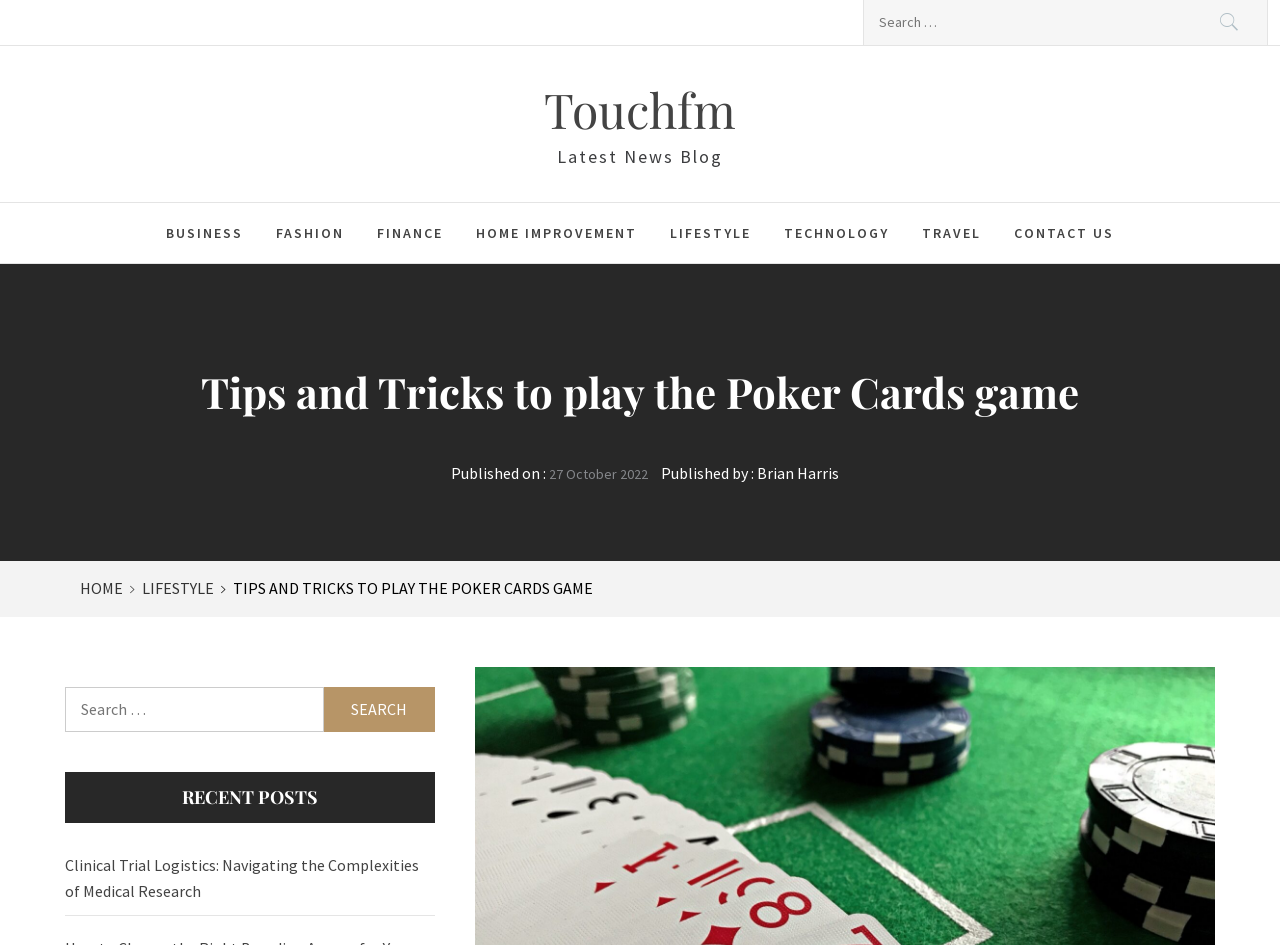Please locate the bounding box coordinates of the element's region that needs to be clicked to follow the instruction: "Search for something". The bounding box coordinates should be provided as four float numbers between 0 and 1, i.e., [left, top, right, bottom].

[0.674, 0.0, 0.991, 0.048]